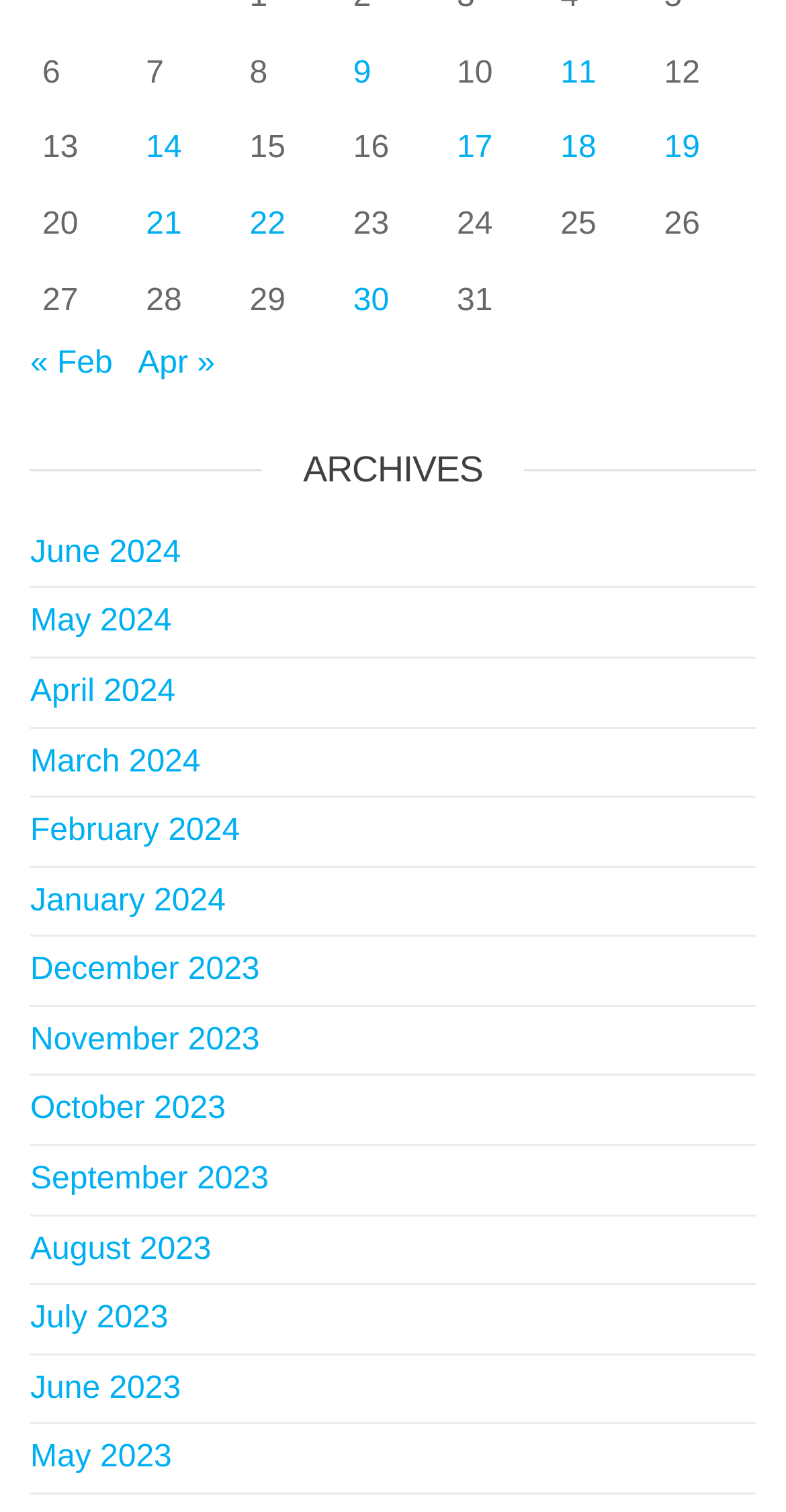What is the date range of the posts in the first row?
Provide an in-depth and detailed explanation in response to the question.

The first row contains grid cells with links to posts published on March 9, 10, and 11, 2023, indicating that the posts in this row are from this date range.